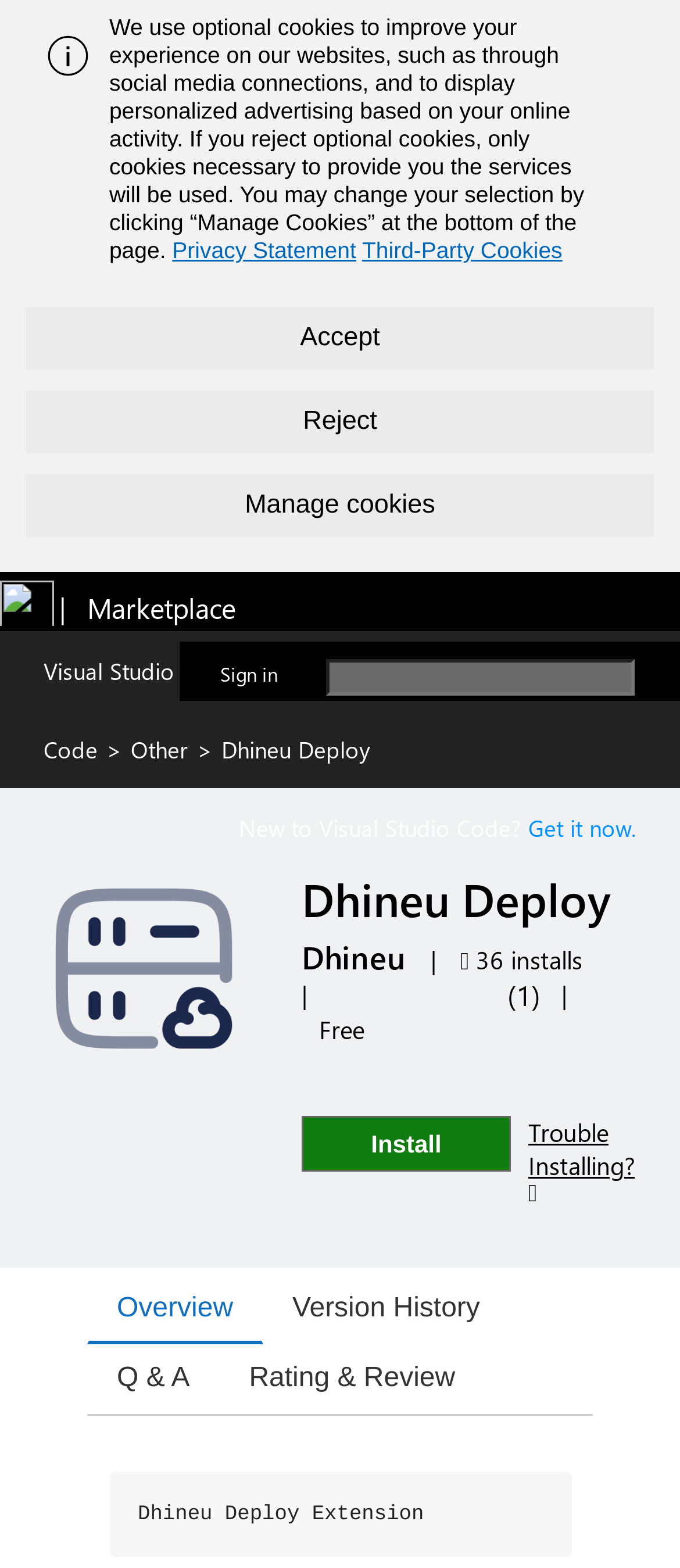Answer the question in a single word or phrase:
What is the average rating of the extension?

5 out of 5